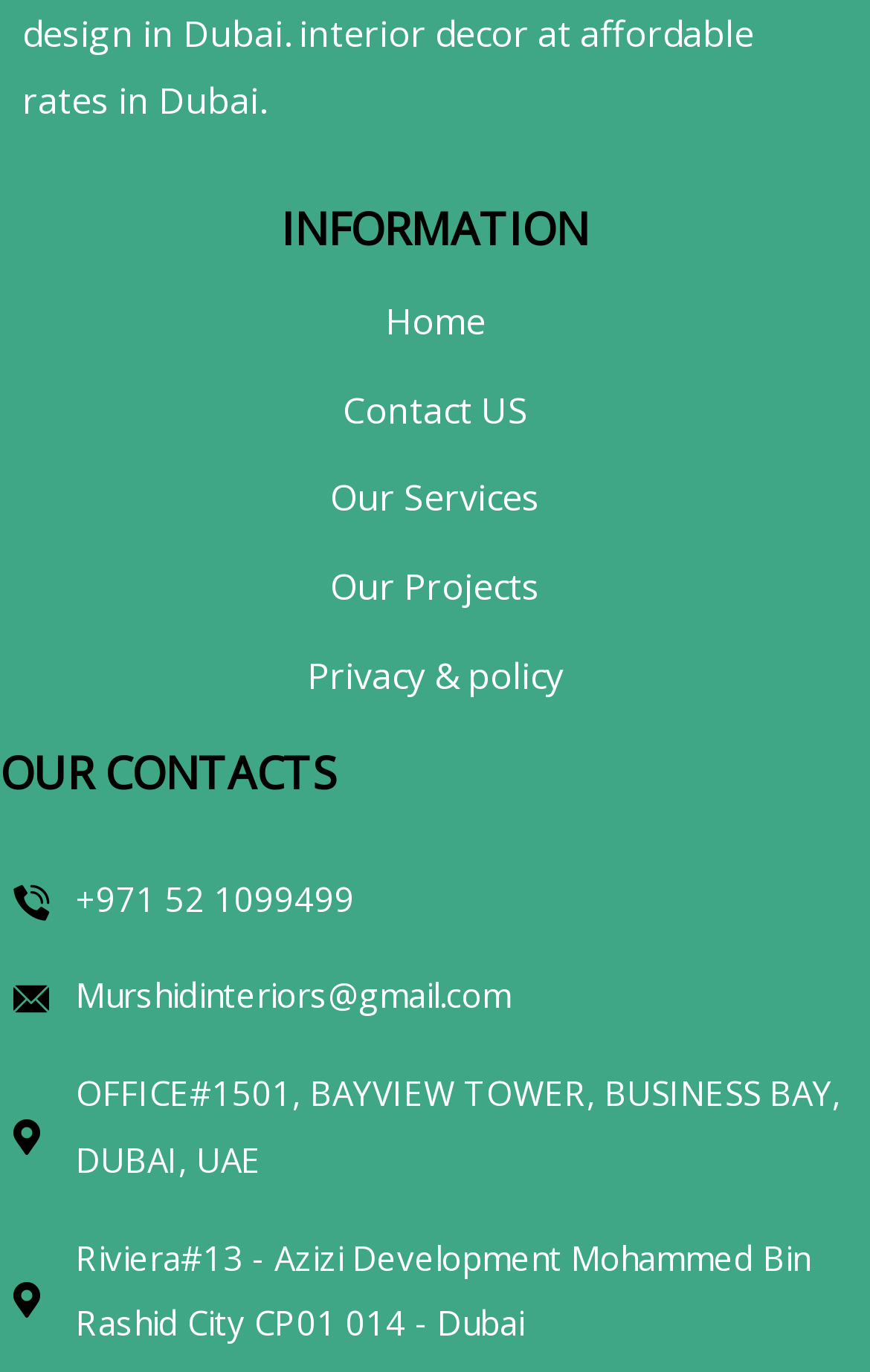Identify the bounding box coordinates of the part that should be clicked to carry out this instruction: "check our services".

[0.046, 0.34, 0.954, 0.388]